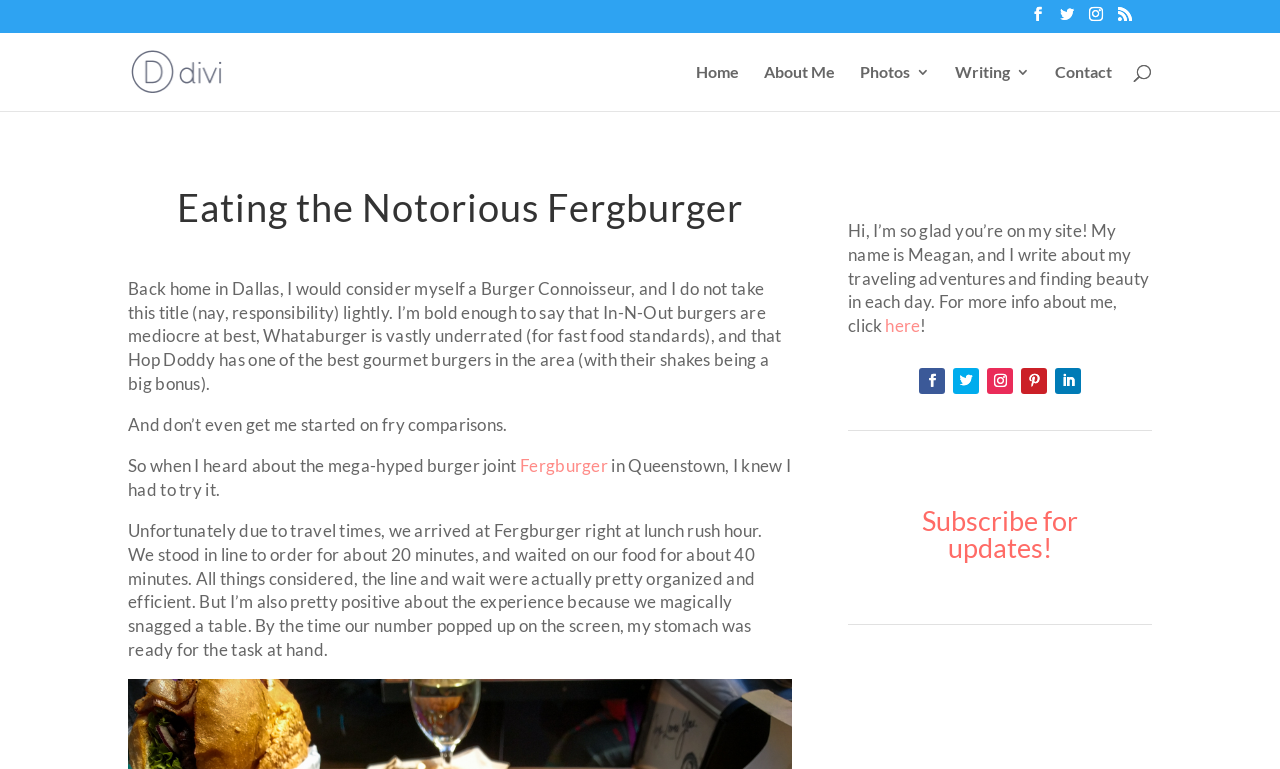What is the author's name?
Please give a detailed and elaborate explanation in response to the question.

The author mentions in the text that 'Hi, I’m so glad you’re on my site! My name is Meagan, and I write about my traveling adventures and finding beauty in each day', indicating that the author's name is Meagan.